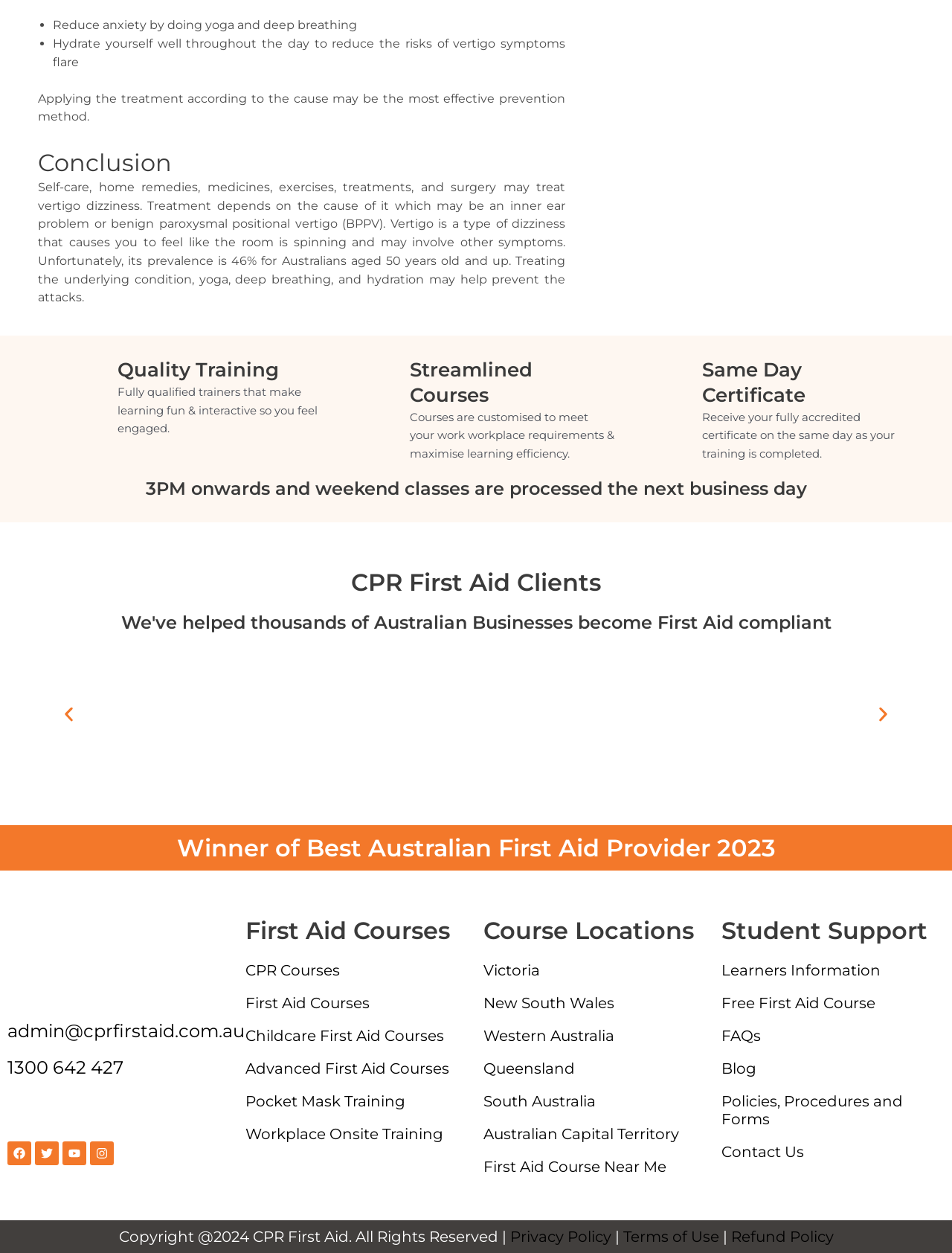What is the topic of the webpage?
Look at the image and respond to the question as thoroughly as possible.

Based on the content of the webpage, it appears to be about first aid courses, training, and certification. The headings and text on the page mention topics such as CPR, first aid, and childcare first aid, indicating that the webpage is focused on providing information and resources related to first aid.